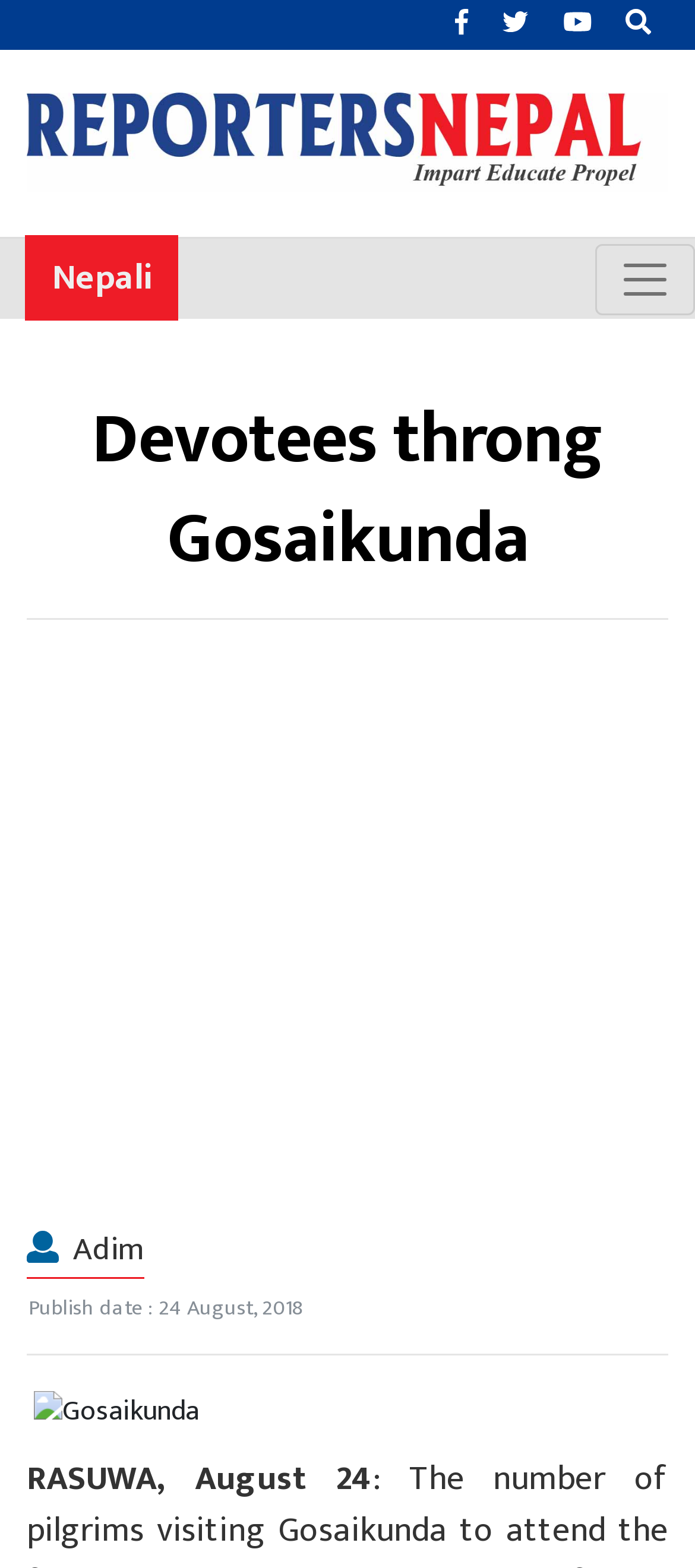What is the name of the lake shown in the image?
Look at the screenshot and give a one-word or phrase answer.

Gosaikunda